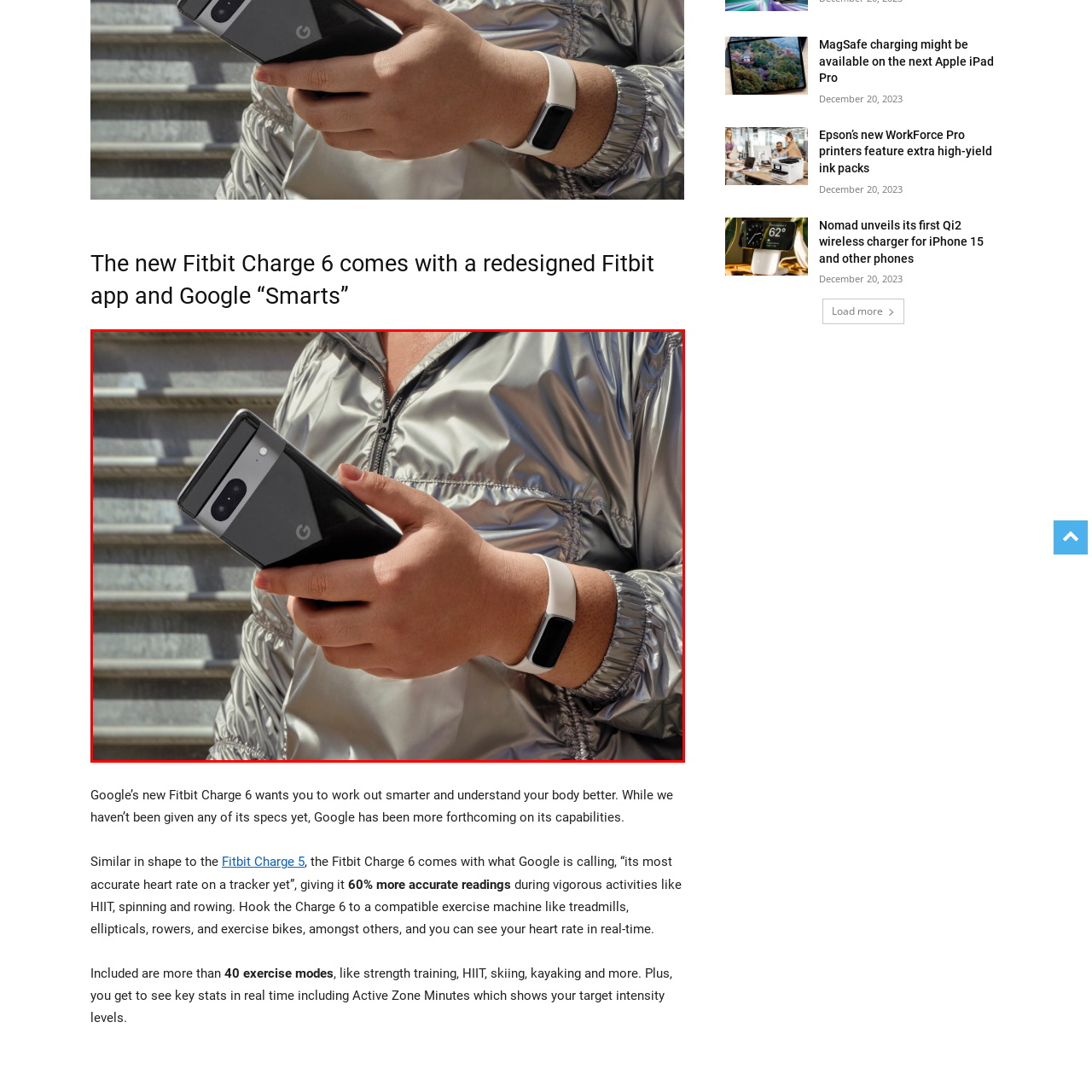What is the color of the person's jacket?  
Focus on the image bordered by the red line and provide a detailed answer that is thoroughly based on the image's contents.

The caption describes the person as wearing a stylish, shiny silver jacket, which highlights contemporary fashion trends, indicating the color of the jacket is silver.